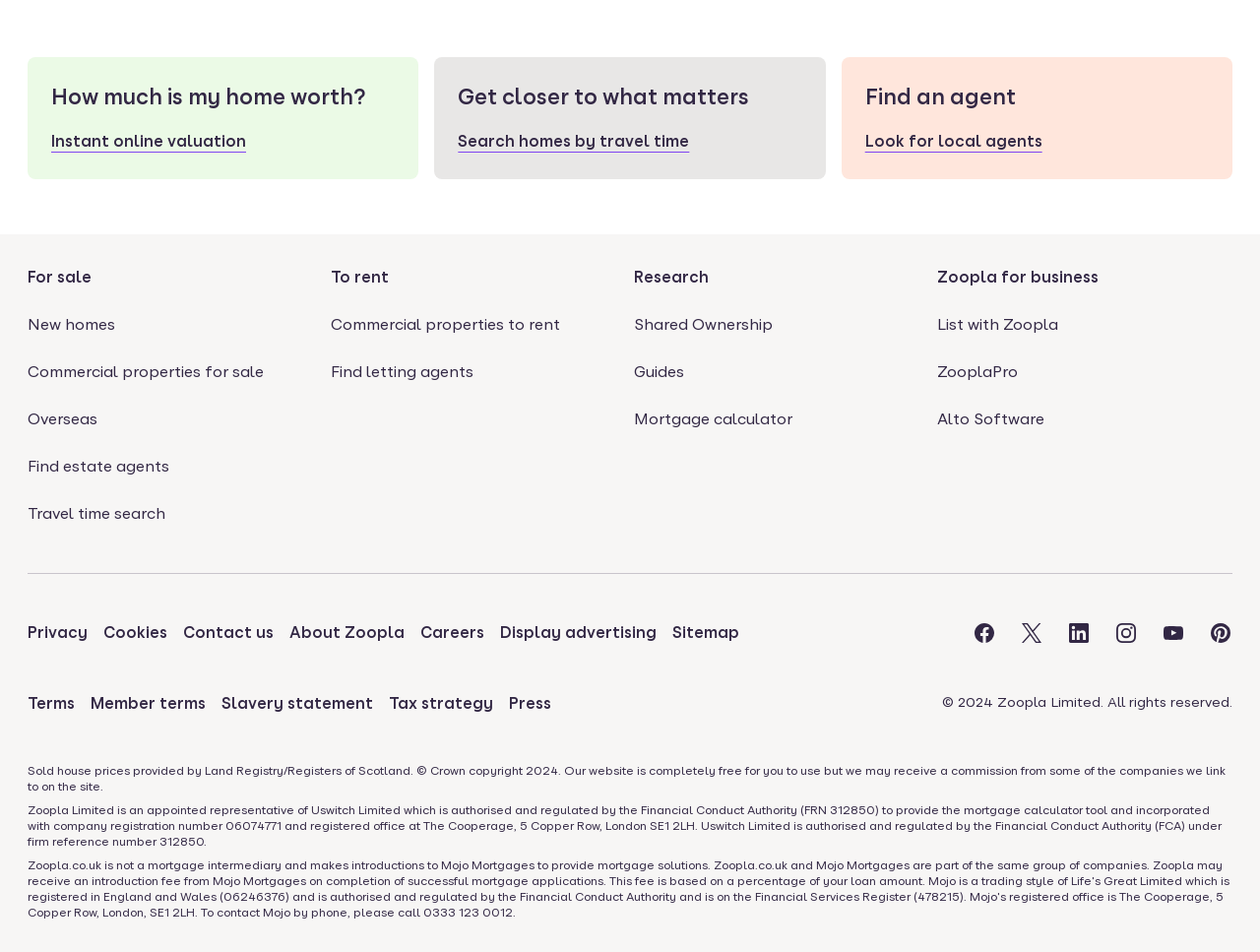Please identify the bounding box coordinates of the element that needs to be clicked to perform the following instruction: "Get an instant online valuation".

[0.041, 0.134, 0.291, 0.163]